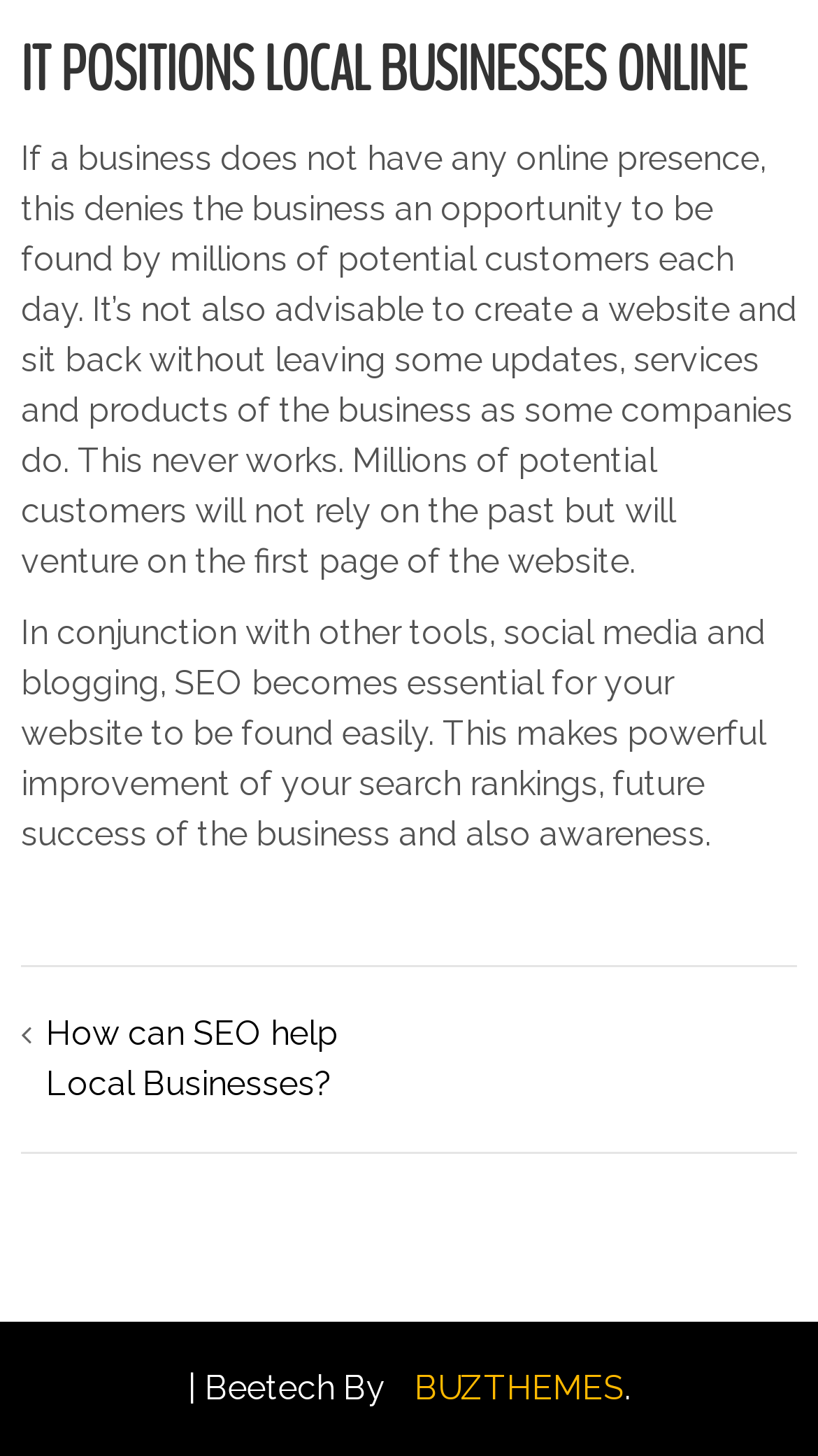What is the name of the company that created the website?
Answer the question in a detailed and comprehensive manner.

The webpage's footer section contains the text 'Beetech By' followed by a link to 'BUZTHEMES', indicating that Beetech is the company behind the website.